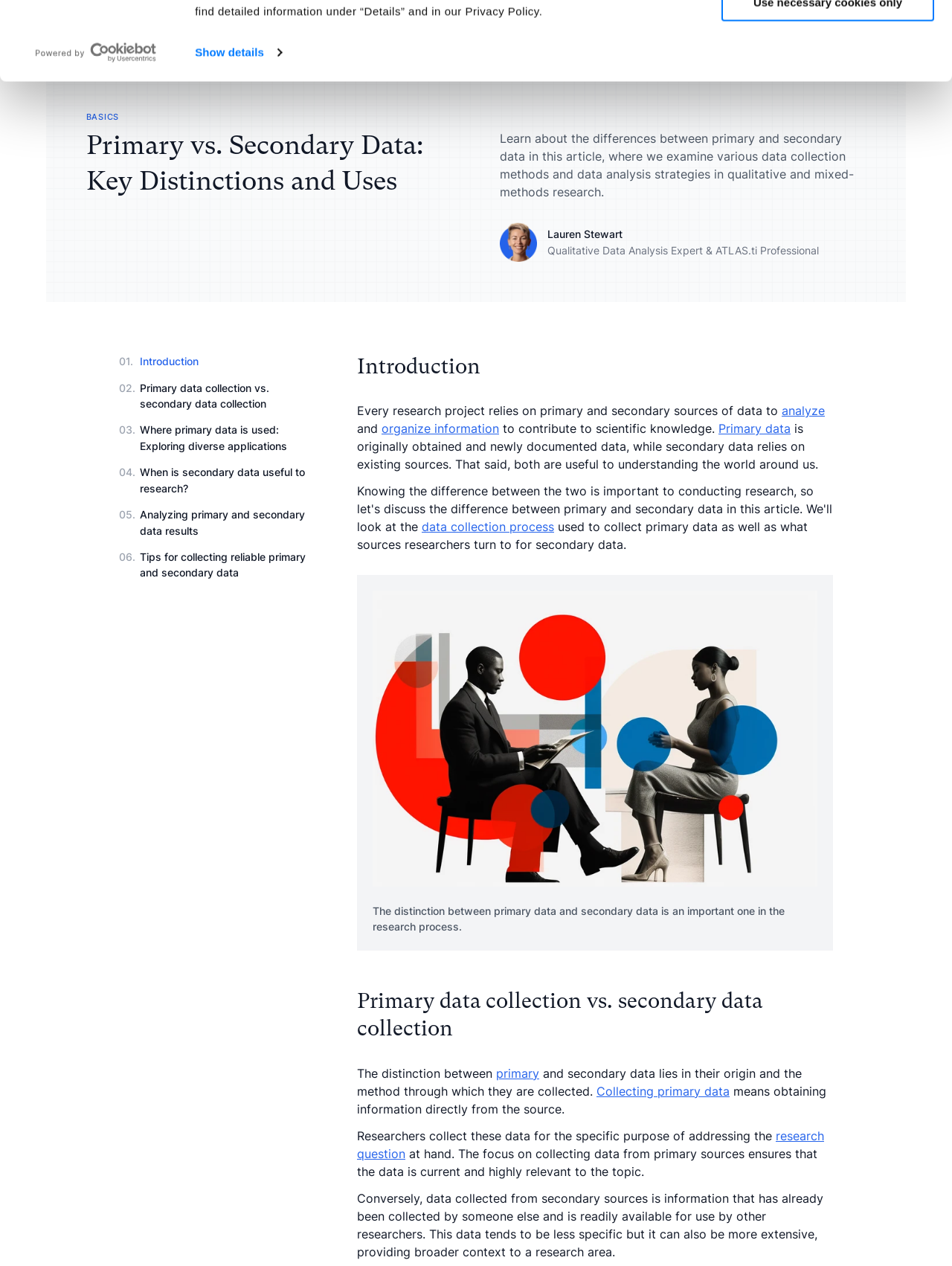Could you determine the bounding box coordinates of the clickable element to complete the instruction: "Open the 'ATLAS.ti Academy'"? Provide the coordinates as four float numbers between 0 and 1, i.e., [left, top, right, bottom].

[0.538, 0.057, 0.951, 0.145]